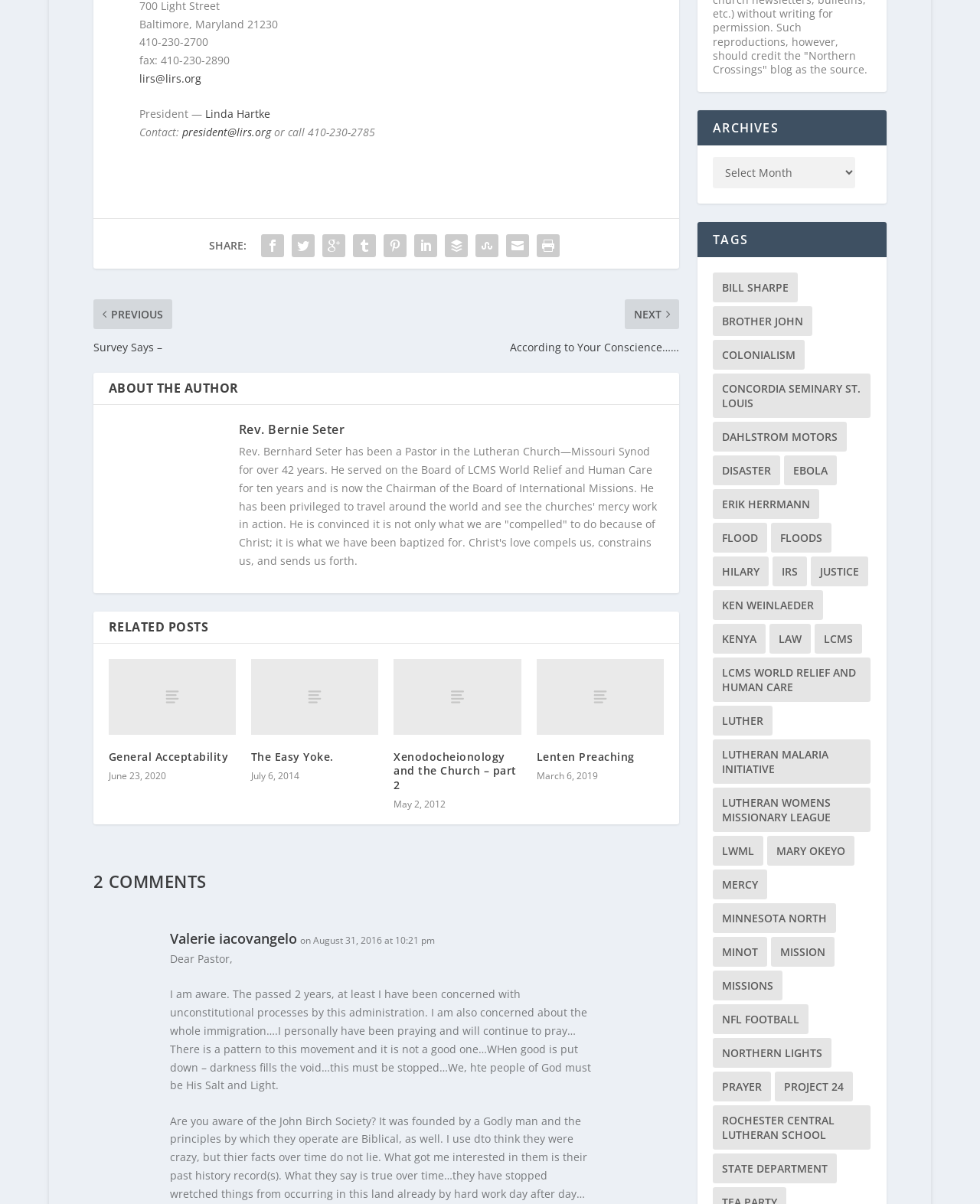Locate the bounding box coordinates of the area where you should click to accomplish the instruction: "Click the 'SHARE:' link".

[0.213, 0.198, 0.251, 0.21]